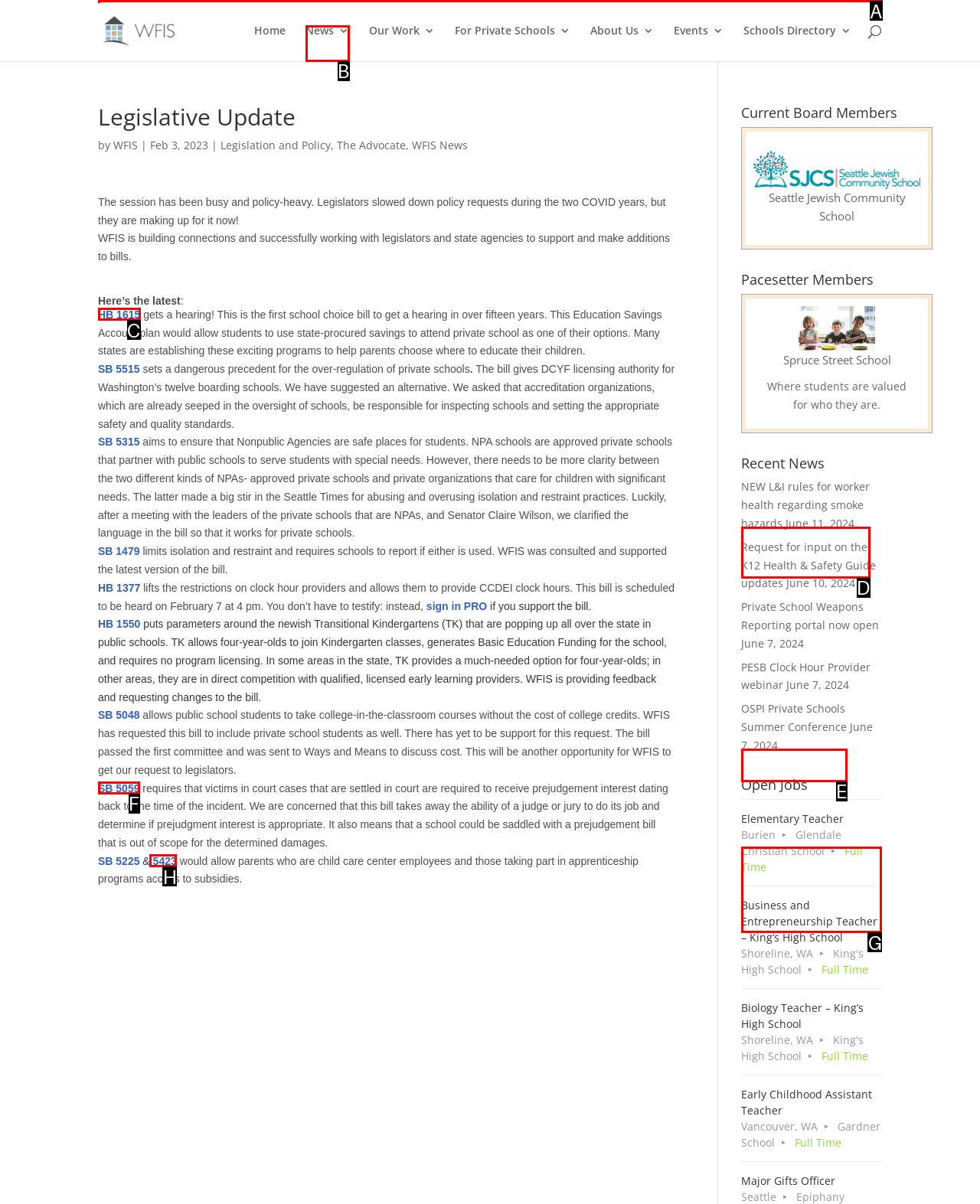Choose the letter of the option that needs to be clicked to perform the task: Click the 'Beginners Guide' link. Answer with the letter.

None